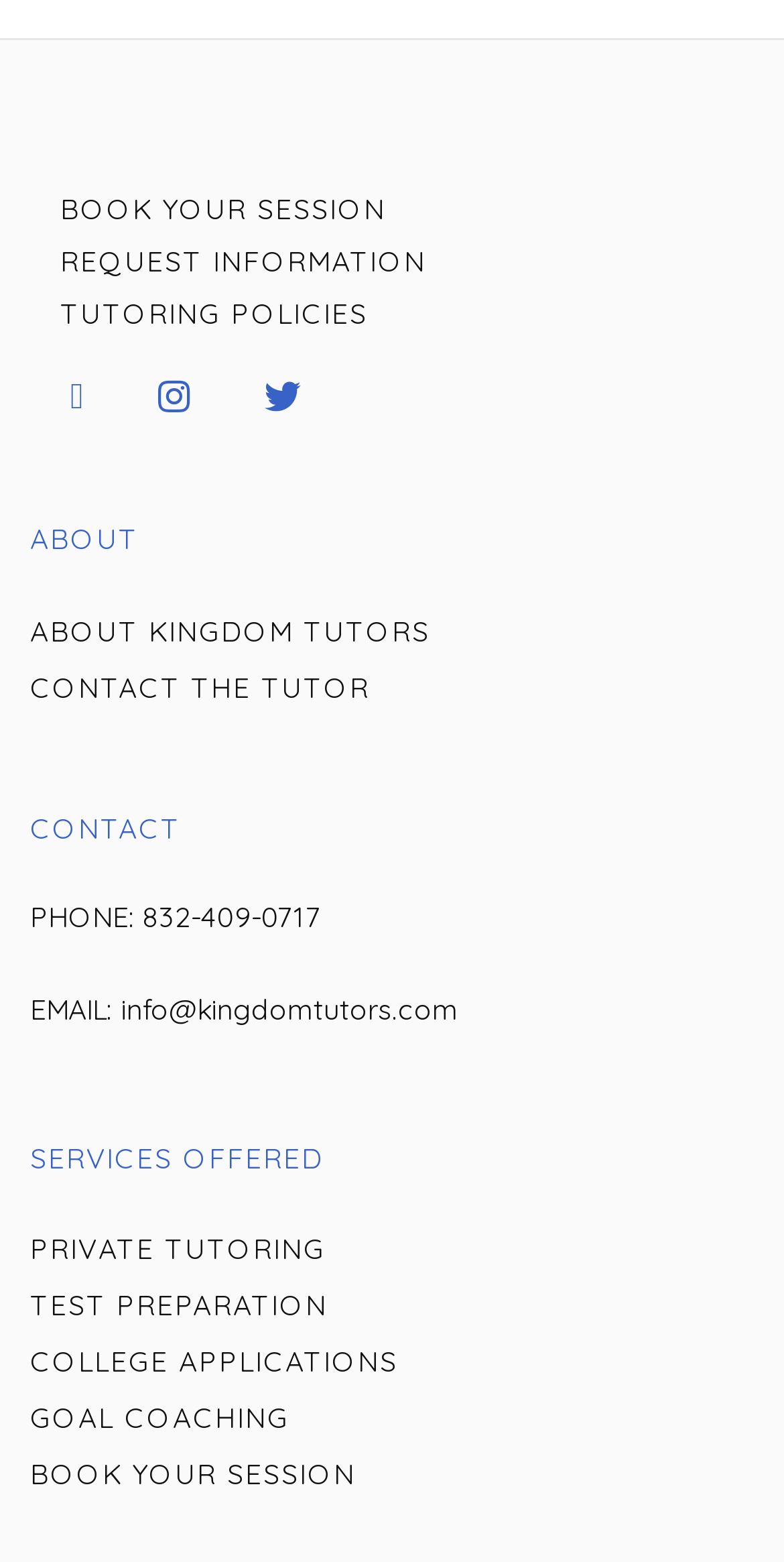Find the bounding box coordinates of the element to click in order to complete this instruction: "Email the tutor". The bounding box coordinates must be four float numbers between 0 and 1, denoted as [left, top, right, bottom].

[0.154, 0.635, 0.585, 0.658]